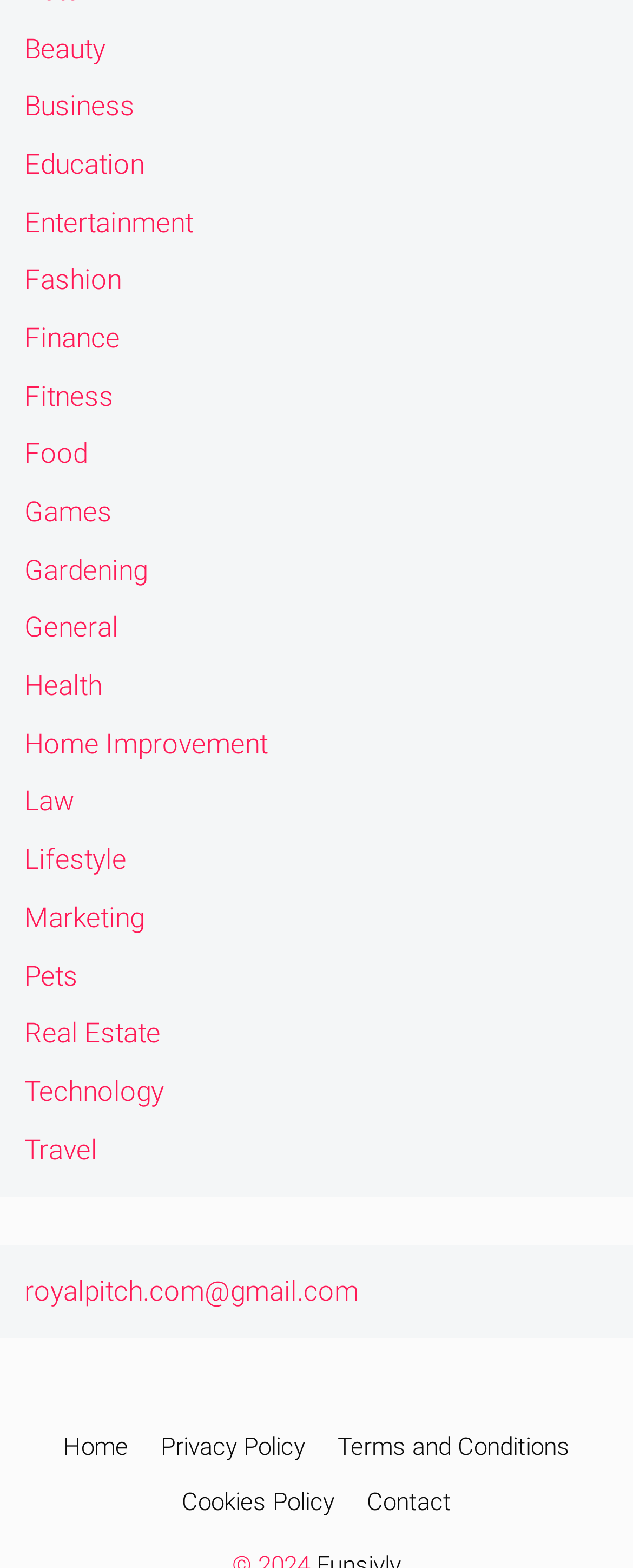Identify the bounding box coordinates of the clickable region required to complete the instruction: "Contact us". The coordinates should be given as four float numbers within the range of 0 and 1, i.e., [left, top, right, bottom].

[0.579, 0.949, 0.713, 0.967]